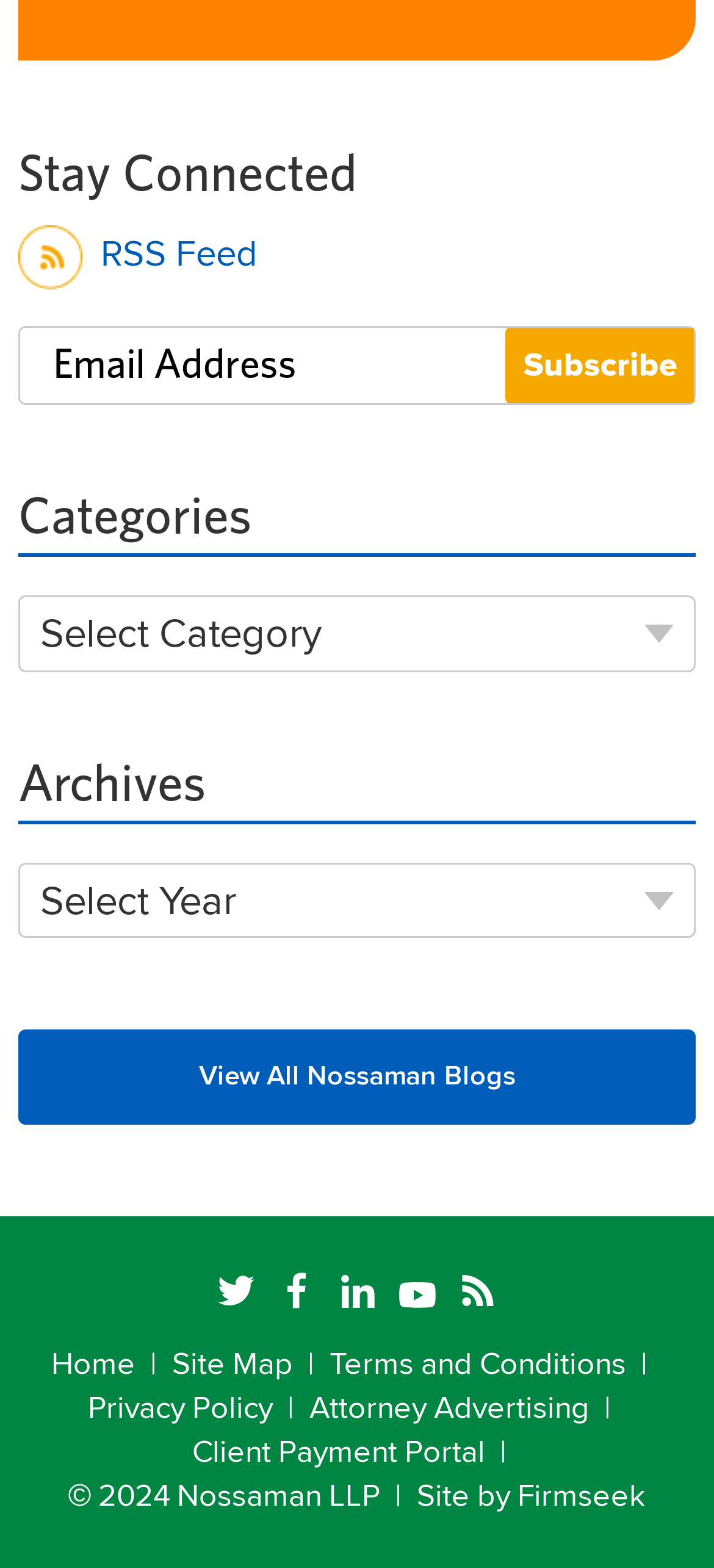Determine the coordinates of the bounding box for the clickable area needed to execute this instruction: "Follow Nossaman on Twitter".

[0.288, 0.809, 0.373, 0.837]